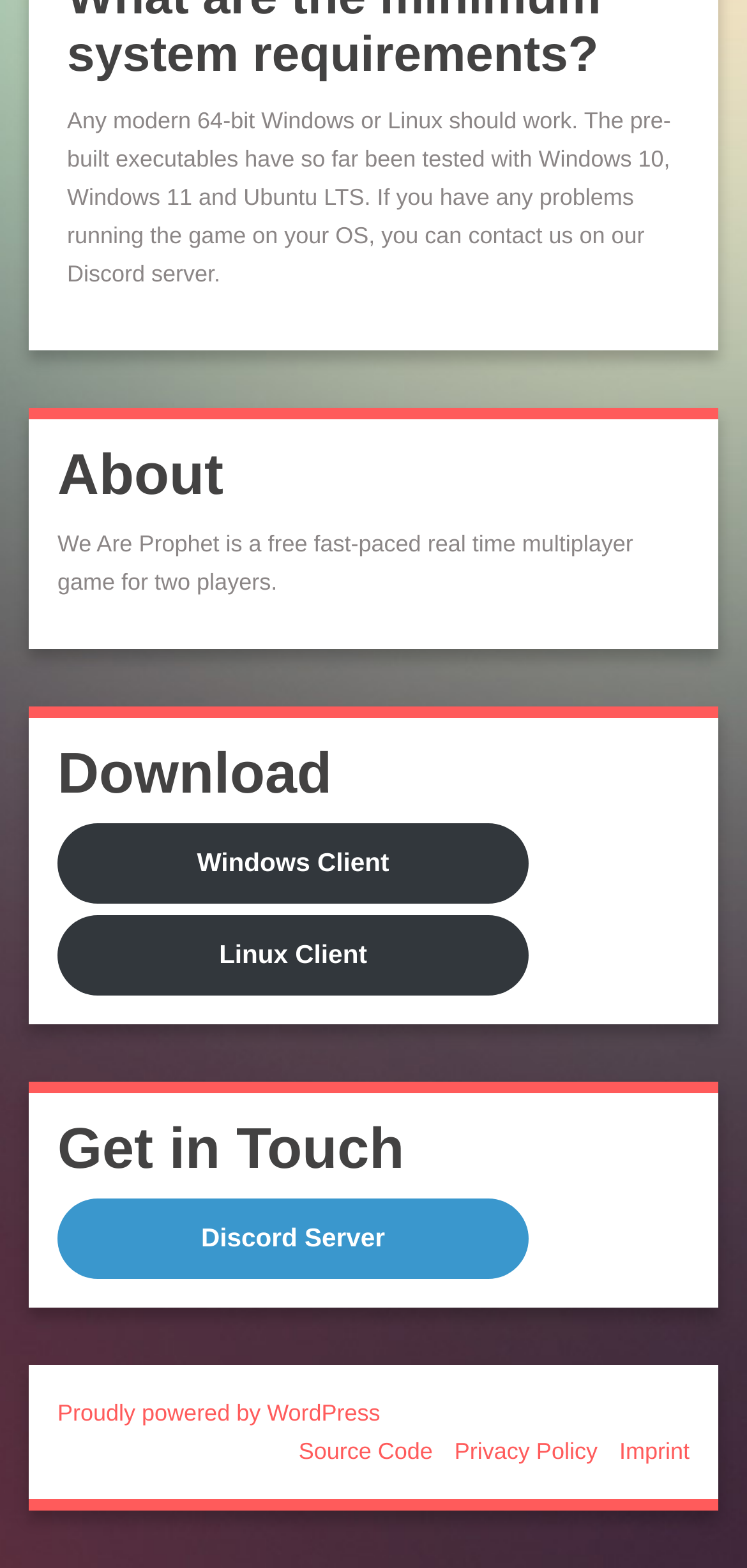What is the platform of the game client?
Using the information from the image, provide a comprehensive answer to the question.

The answer can be found in the link elements with the texts 'Windows Client' and 'Linux Client' which provide the platform options for the game client.